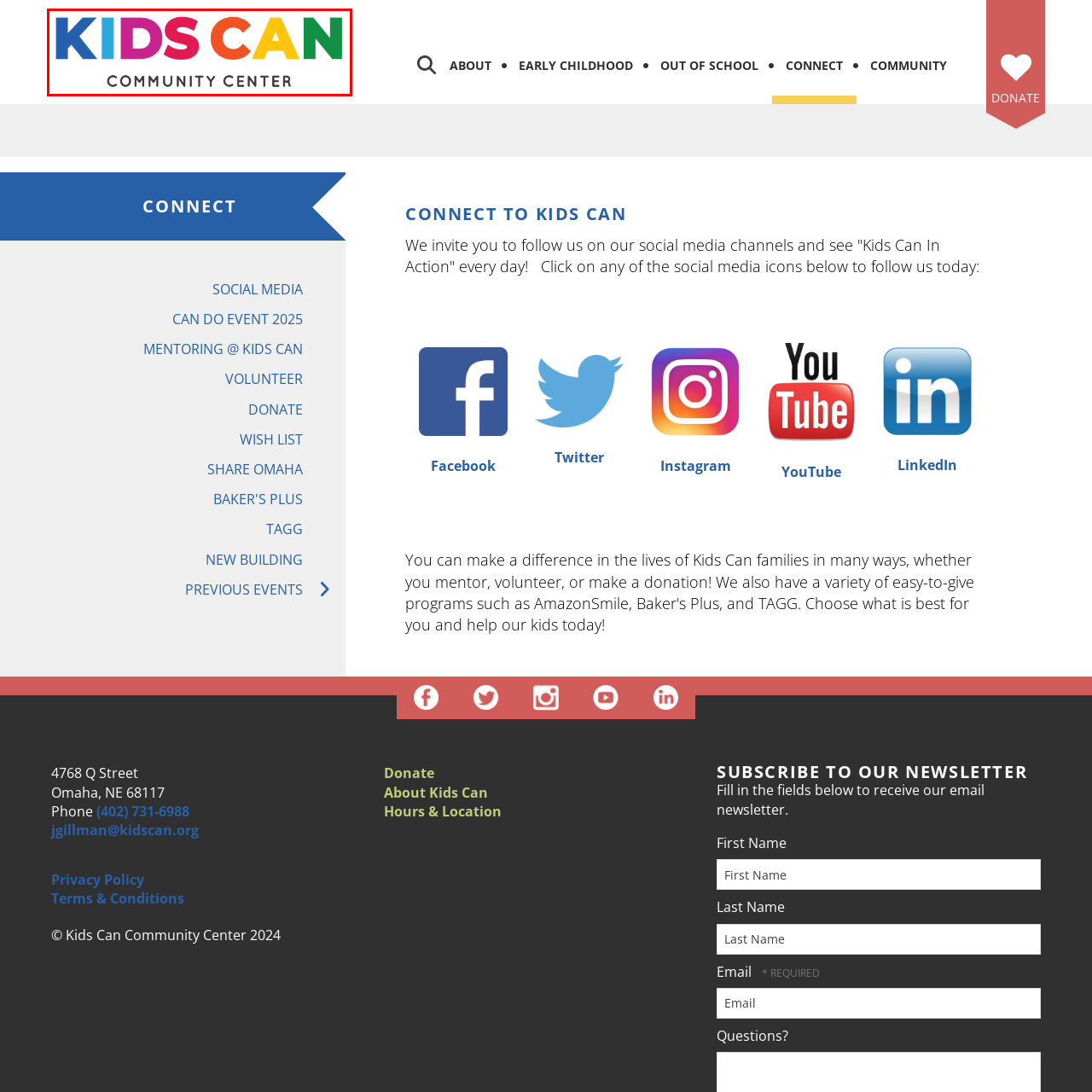What is the focus of the 'Kids Can Community Center'?
Examine the image that is surrounded by the red bounding box and answer the question with as much detail as possible using the image.

The phrase 'COMMUNITY CENTER' is presented below the main text in a clear font, emphasizing the organization's focus on community engagement and support for children. This suggests that the center's mission is to provide resources and programs that benefit kids and the community.